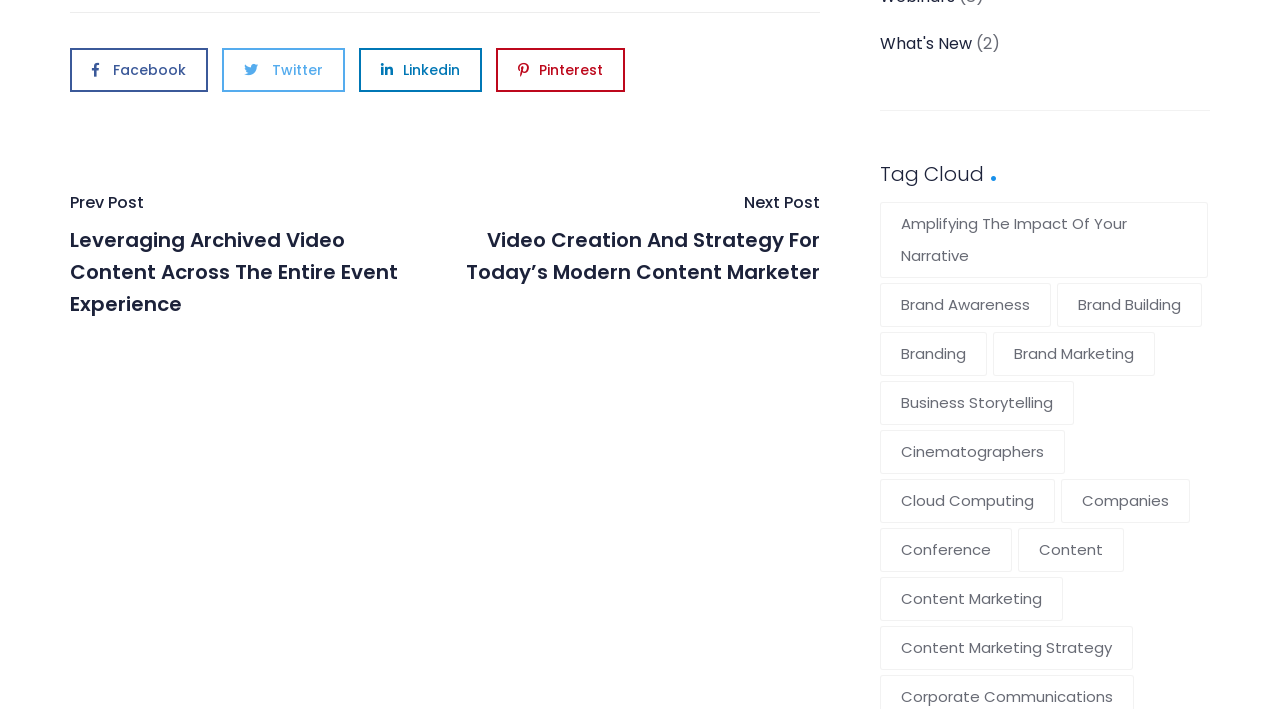What social media platforms are listed at the top?
Kindly give a detailed and elaborate answer to the question.

I found the social media platforms listed at the top of the webpage by looking at the links with Facebook, Twitter, Linkedin, and Pinterest icons. These links are located at the top of the webpage, indicating that they are the social media platforms associated with the website.